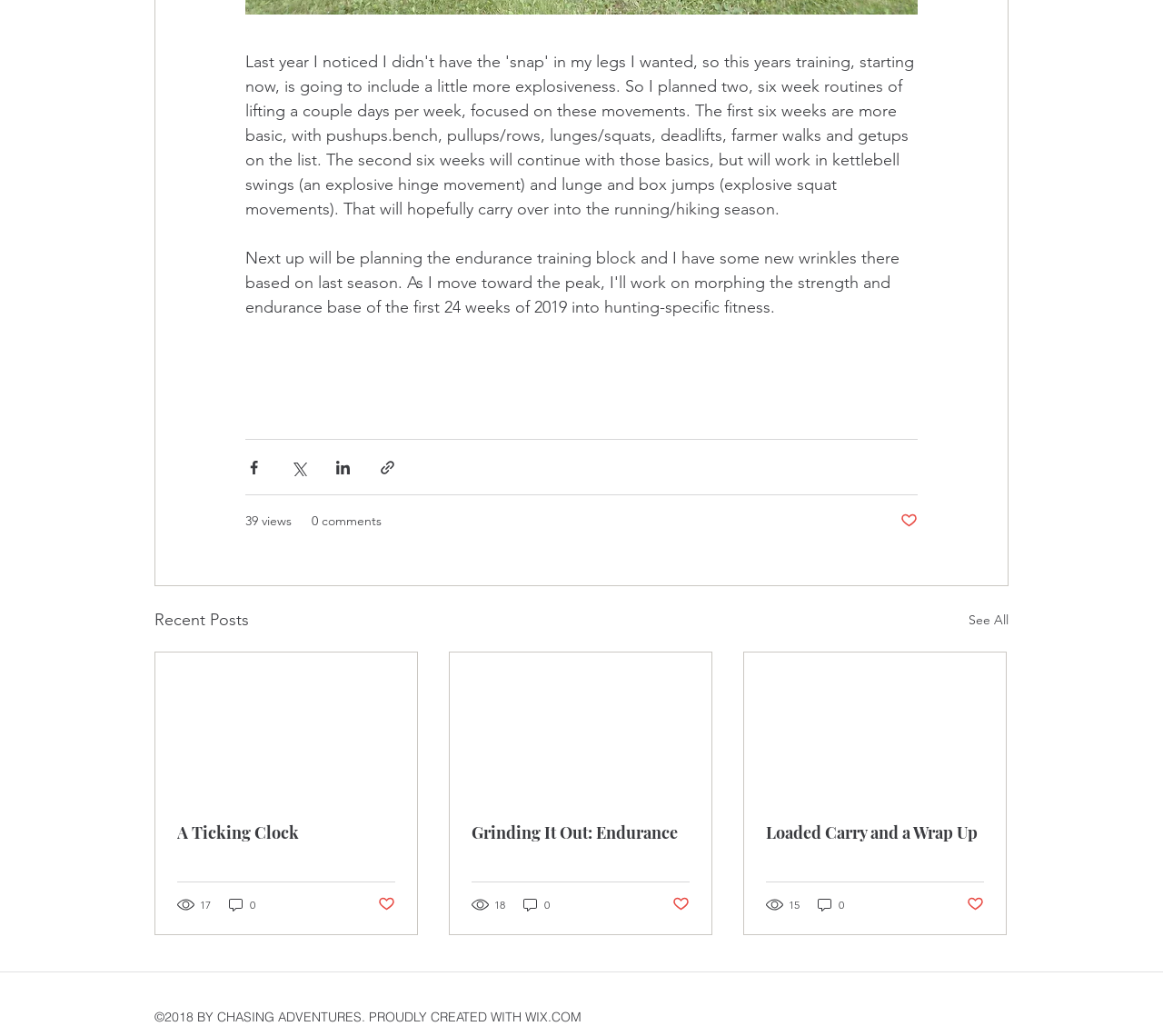Determine the bounding box coordinates of the area to click in order to meet this instruction: "Share via Facebook".

[0.211, 0.443, 0.226, 0.459]